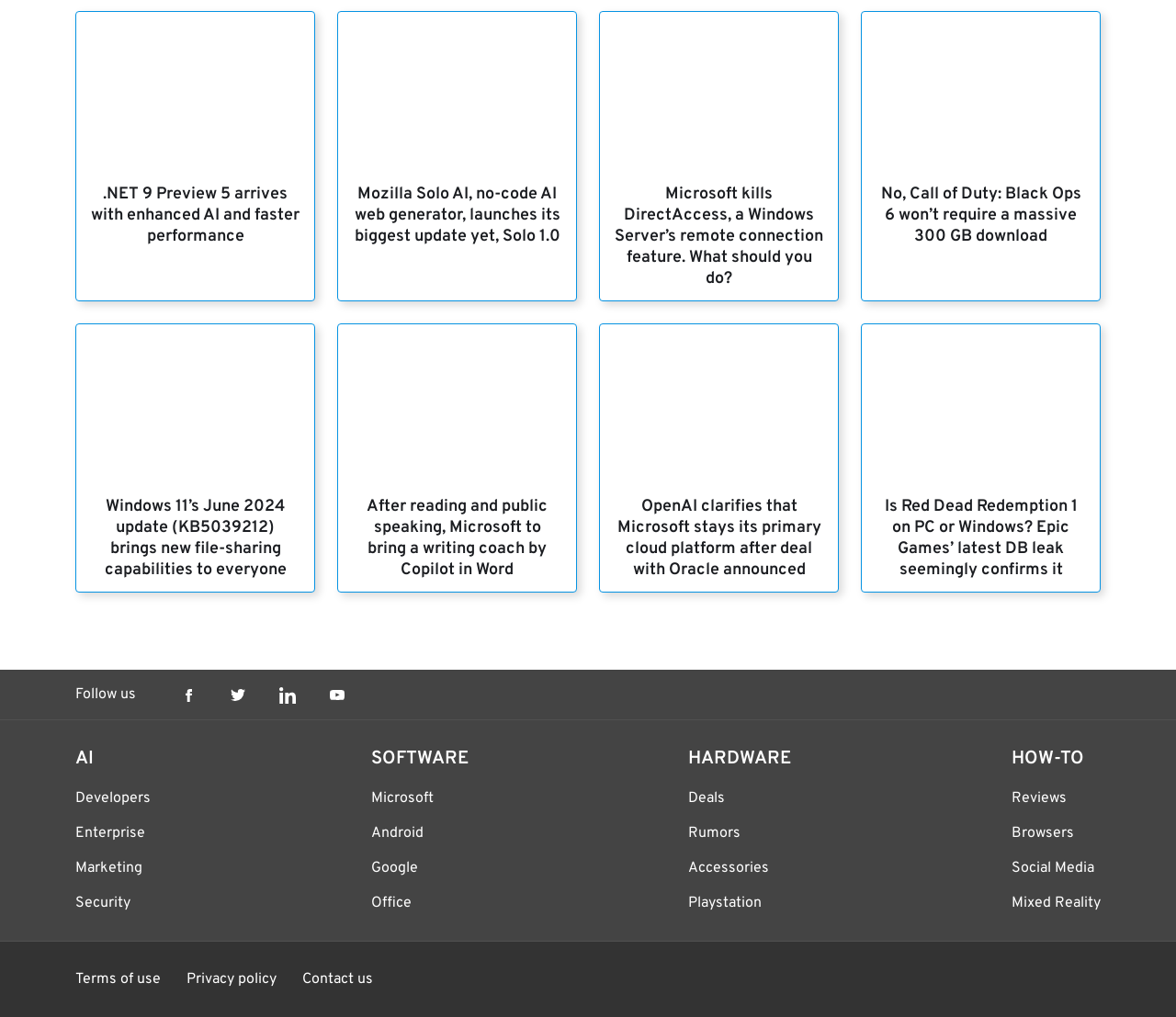Find the bounding box coordinates for the element described here: "Contact us".

[0.257, 0.954, 0.317, 0.972]